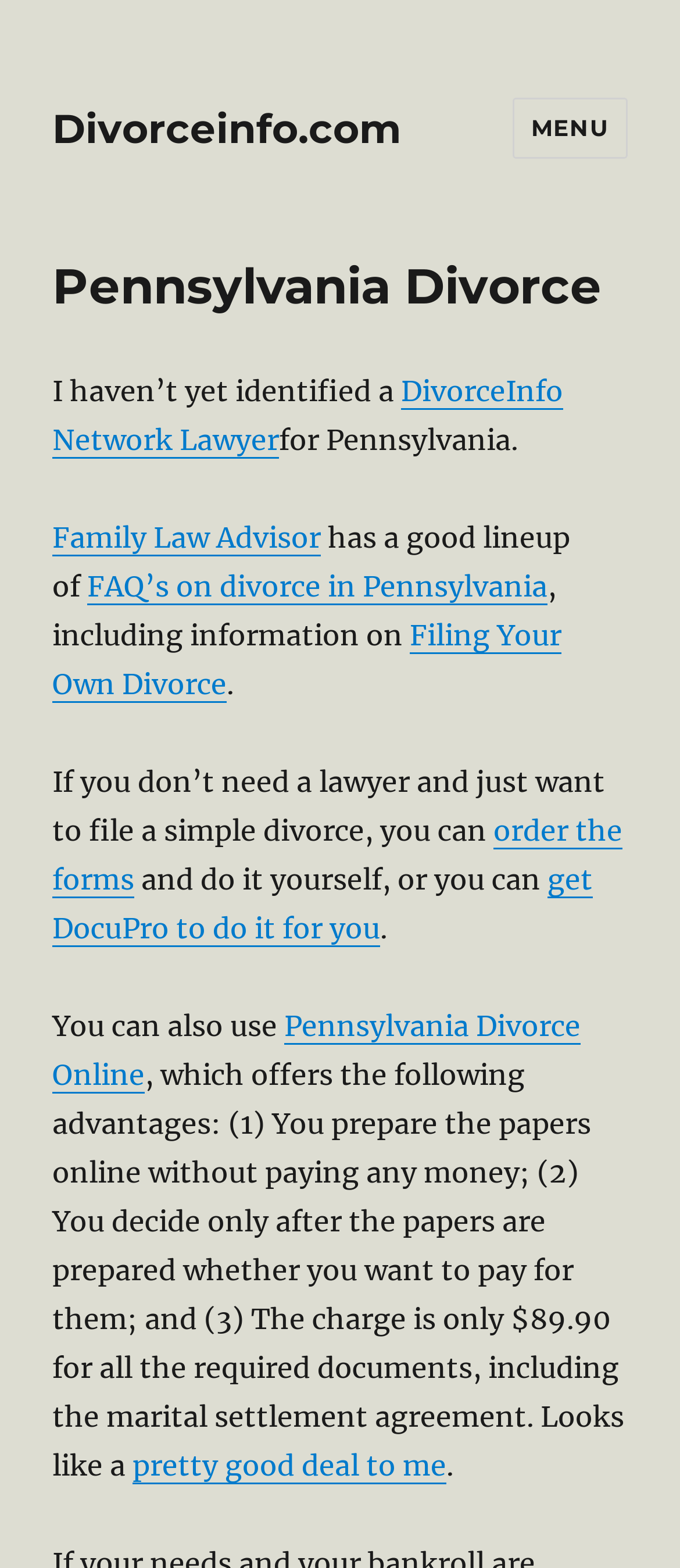Answer the question below with a single word or a brief phrase: 
What is the name of the online service that prepares divorce papers?

Pennsylvania Divorce Online